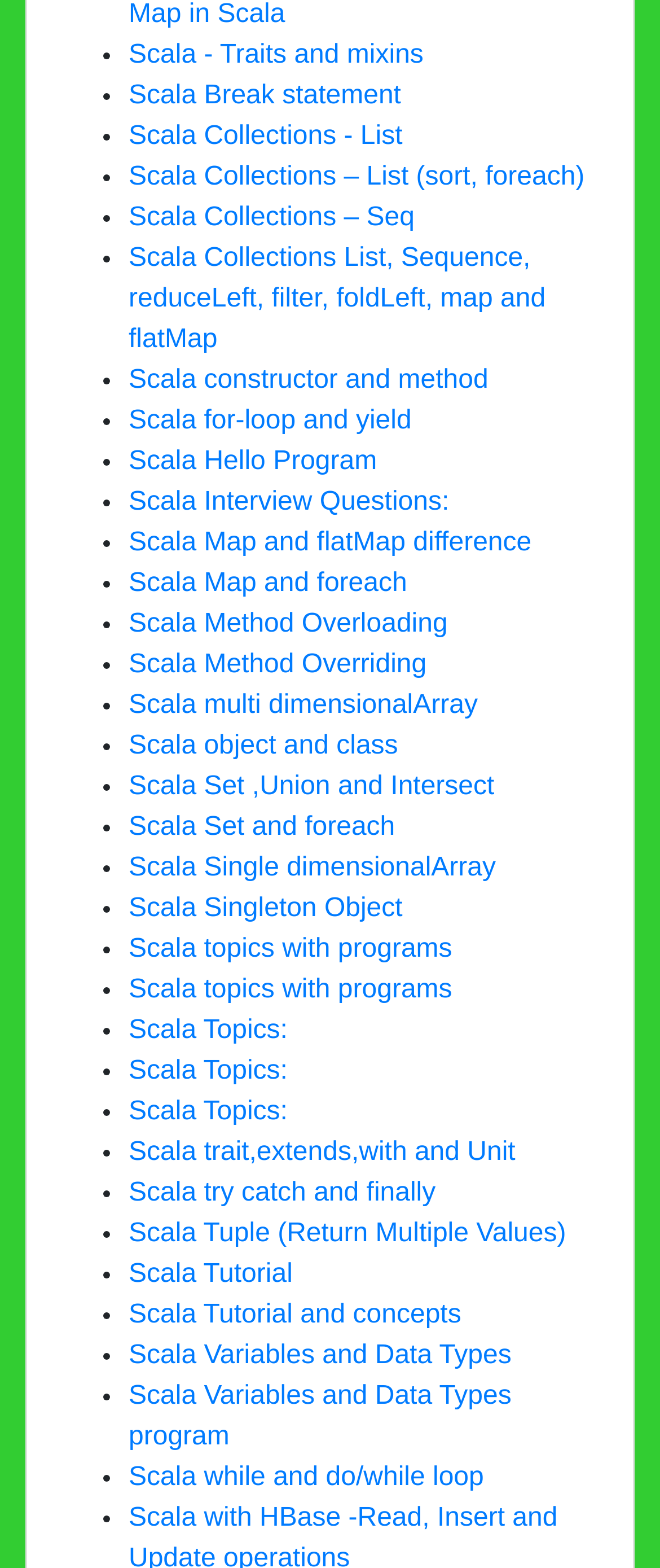Provide the bounding box coordinates for the specified HTML element described in this description: "Scala Topics:". The coordinates should be four float numbers ranging from 0 to 1, in the format [left, top, right, bottom].

[0.195, 0.648, 0.436, 0.666]